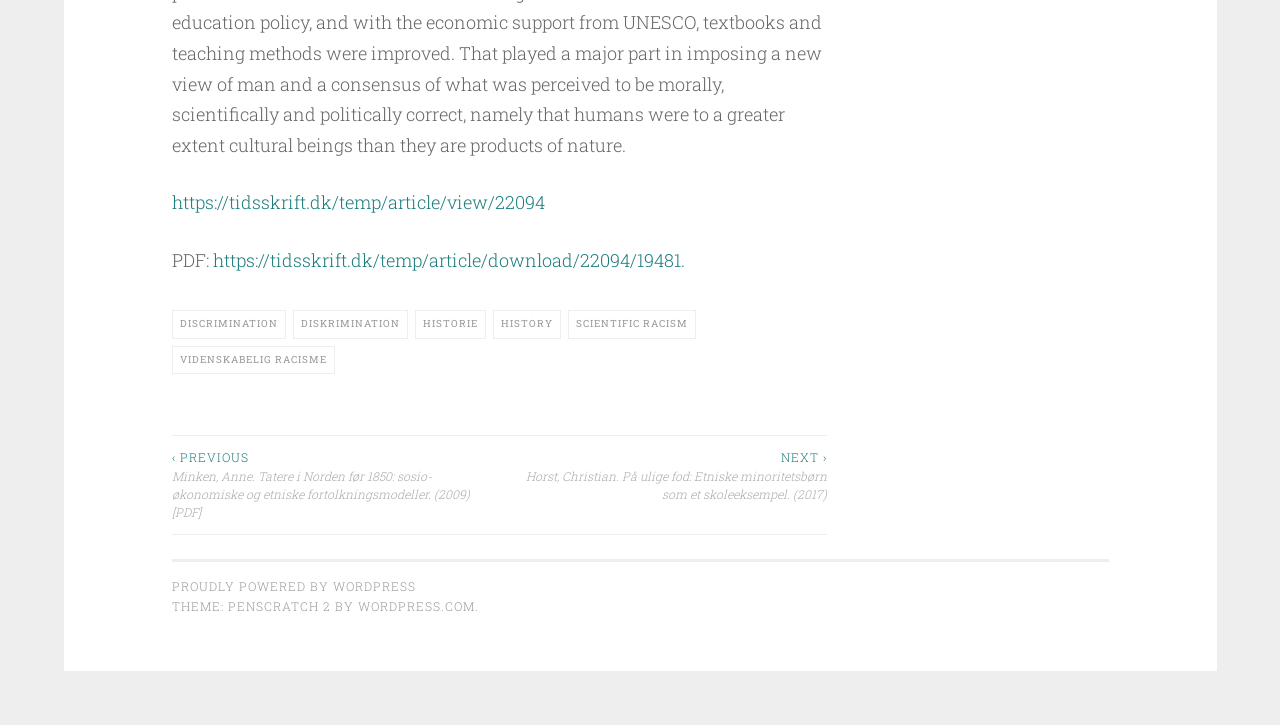Specify the bounding box coordinates of the element's area that should be clicked to execute the given instruction: "download the PDF". The coordinates should be four float numbers between 0 and 1, i.e., [left, top, right, bottom].

[0.166, 0.342, 0.532, 0.375]